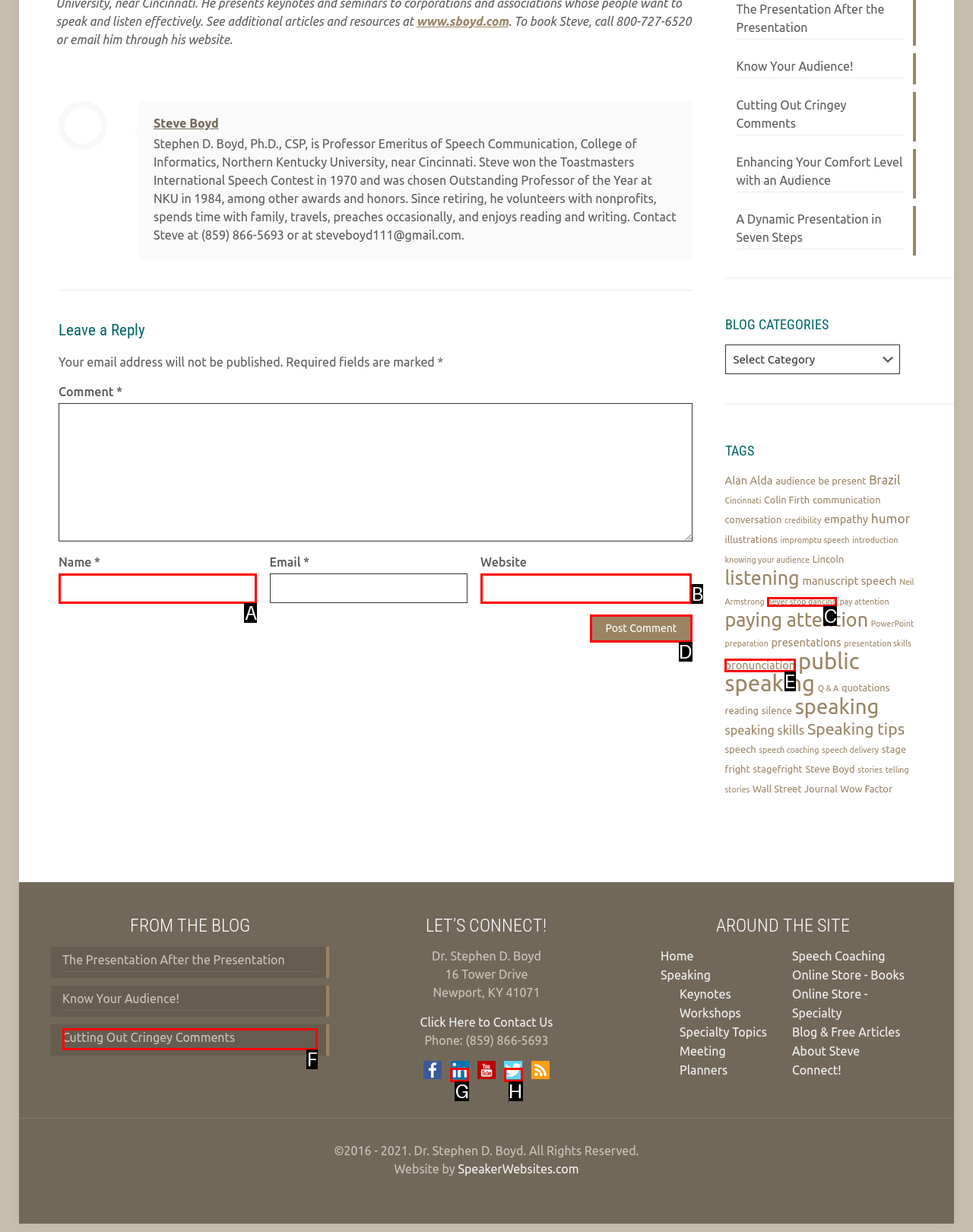Find the option you need to click to complete the following instruction: Click the 'Post Comment' button
Answer with the corresponding letter from the choices given directly.

D